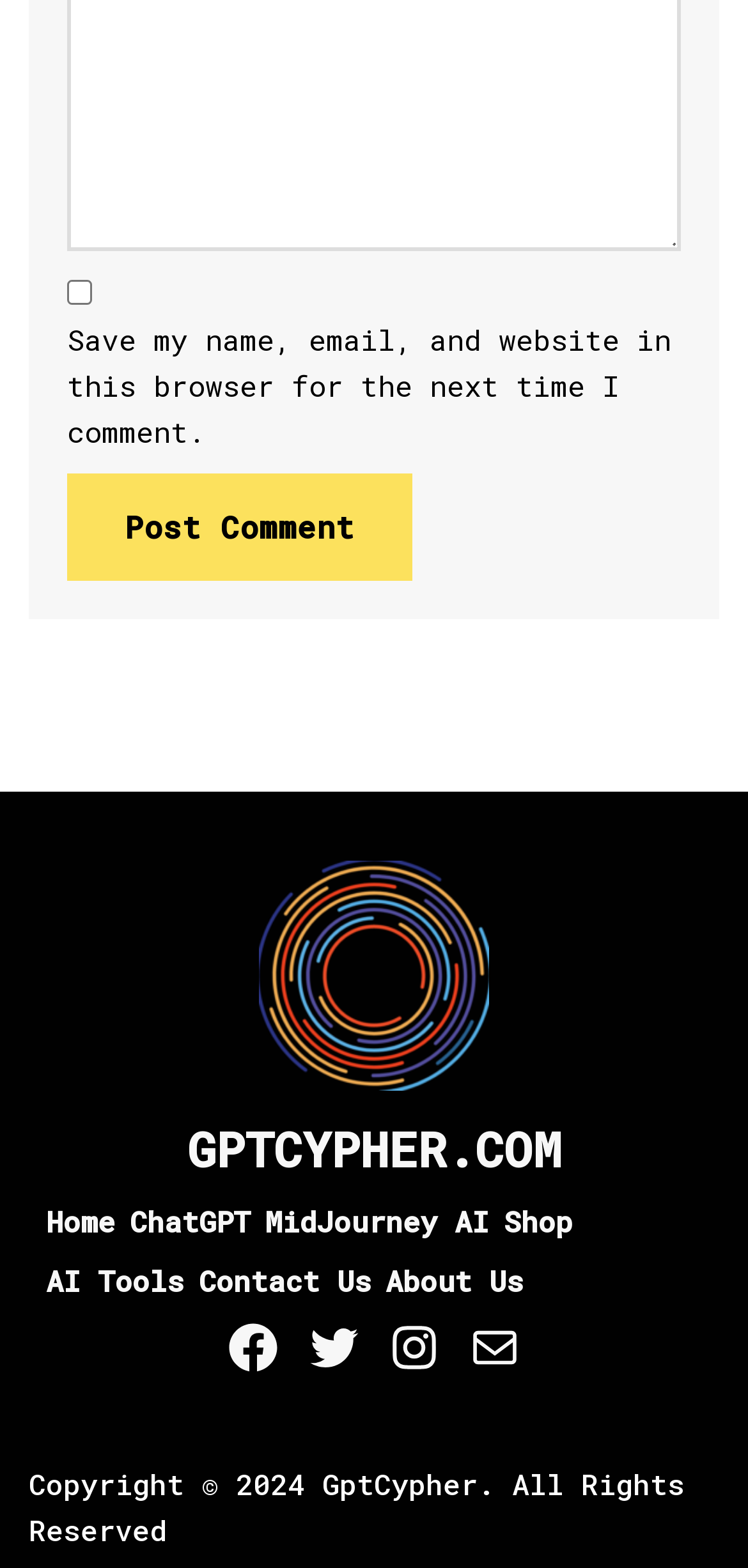Please give the bounding box coordinates of the area that should be clicked to fulfill the following instruction: "Go to the 'ChatGPT' page". The coordinates should be in the format of four float numbers from 0 to 1, i.e., [left, top, right, bottom].

[0.173, 0.764, 0.335, 0.793]